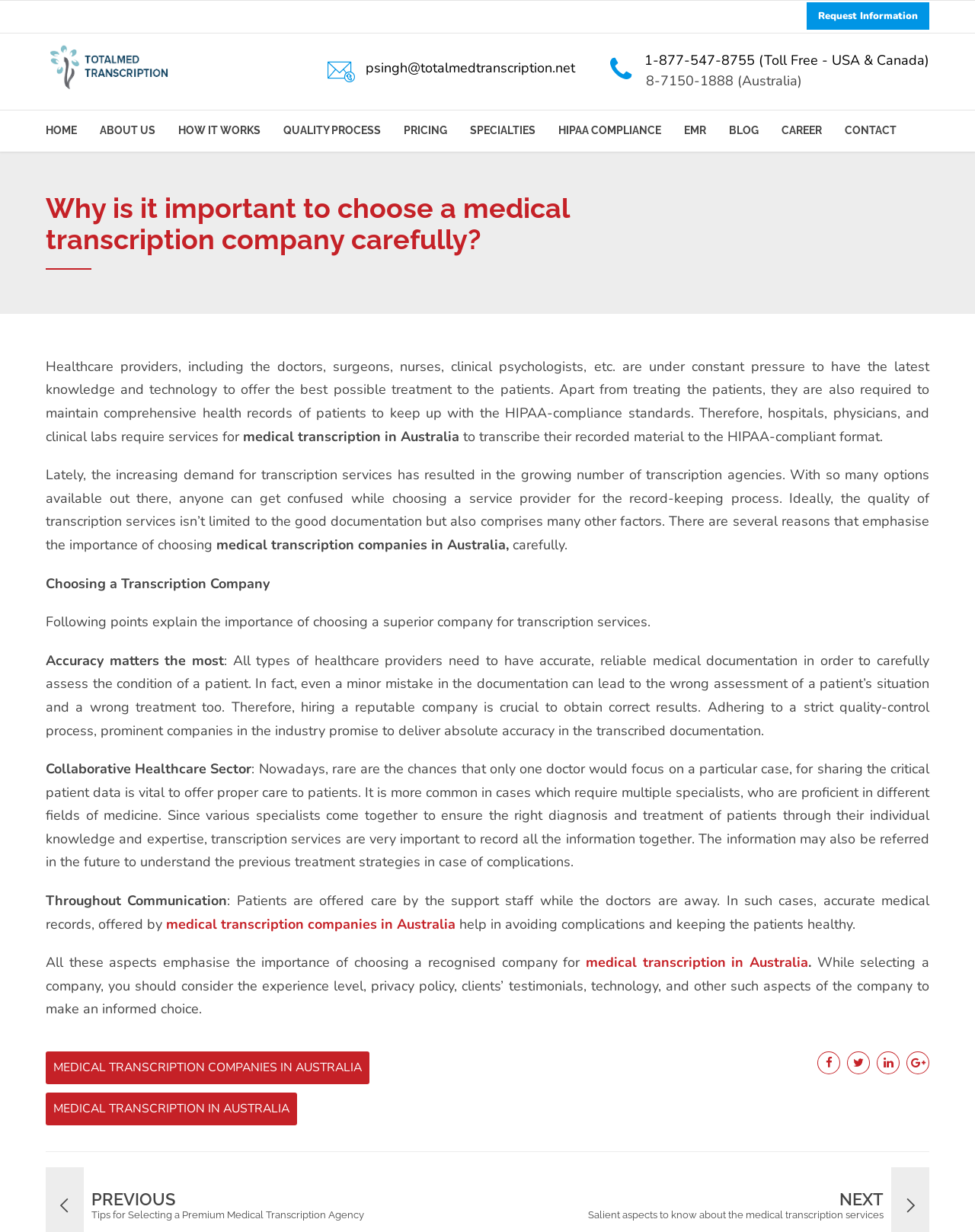Please identify the bounding box coordinates of the element's region that should be clicked to execute the following instruction: "Learn about medical transcription companies in Australia". The bounding box coordinates must be four float numbers between 0 and 1, i.e., [left, top, right, bottom].

[0.249, 0.347, 0.471, 0.362]